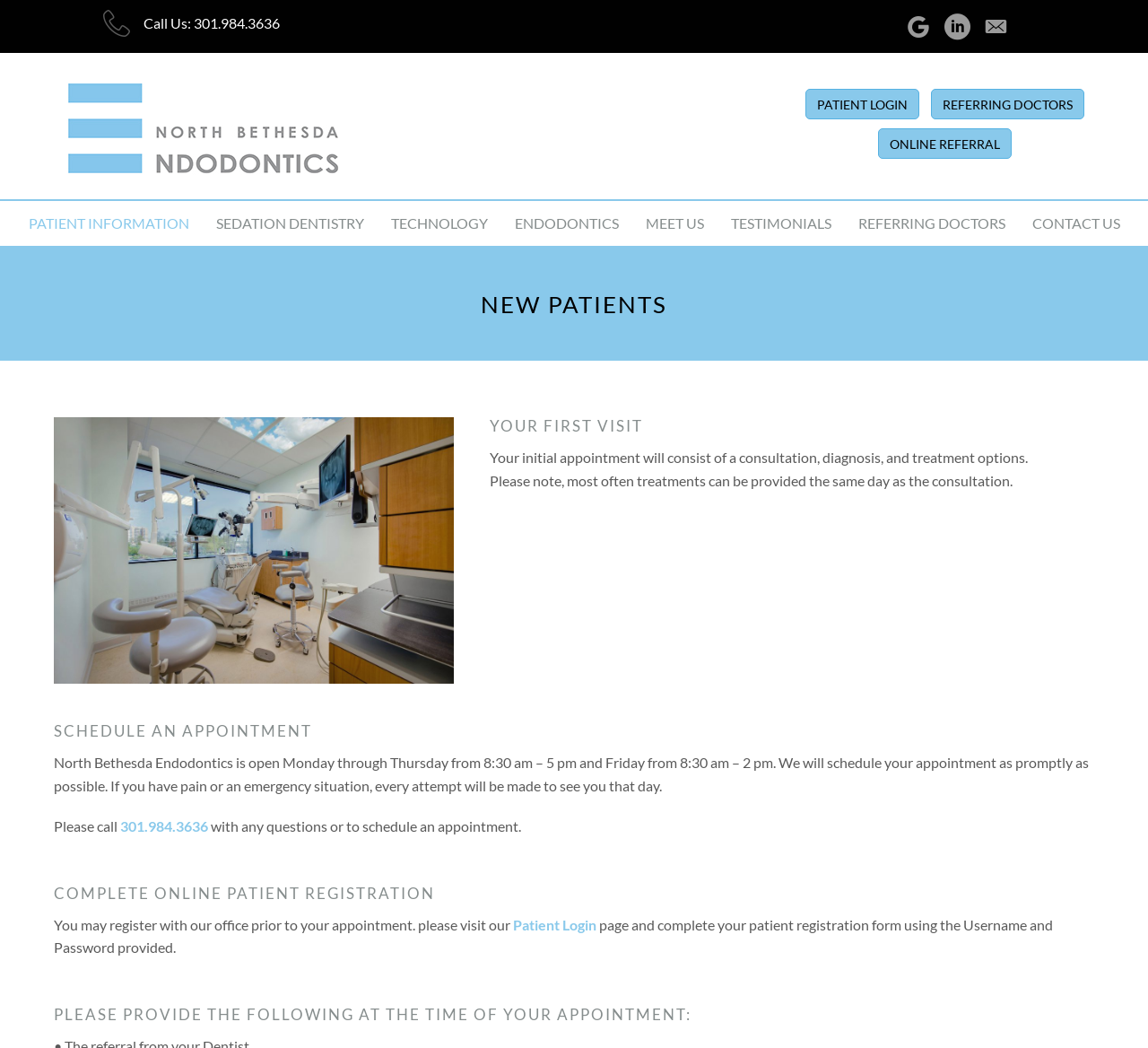Offer an in-depth caption of the entire webpage.

The webpage is about New Patients and their first visit to North Bethesda Endodontics. At the top left, there is a logo of North Bethesda Endodontics, accompanied by a "Call Us" text and a phone number link. On the top right, there are three buttons: "PATIENT LOGIN", "REFERRING DOCTORS", and "ONLINE REFERRAL".

Below the top section, there is a navigation menu with links to various pages, including "PATIENT INFORMATION", "SEDATION DENTISTRY", "TECHNOLOGY", "ENDODONTICS", "MEET US", "TESTIMONIALS", "REFERRING DOCTORS", and "CONTACT US".

The main content of the page is divided into four sections. The first section, "NEW PATIENTS", provides information about the first visit, including a consultation, diagnosis, and treatment options. The second section, "YOUR FIRST VISIT", explains that treatments can often be provided on the same day as the consultation.

The third section, "SCHEDULE AN APPOINTMENT", provides the office hours and a message about scheduling appointments promptly. It also includes a phone number link to call with questions or to schedule an appointment.

The fourth section, "COMPLETE ONLINE PATIENT REGISTRATION", allows patients to register with the office prior to their appointment by visiting the "Patient Login" page and completing the patient registration form. Finally, there is a section that lists the necessary documents to bring to the appointment.